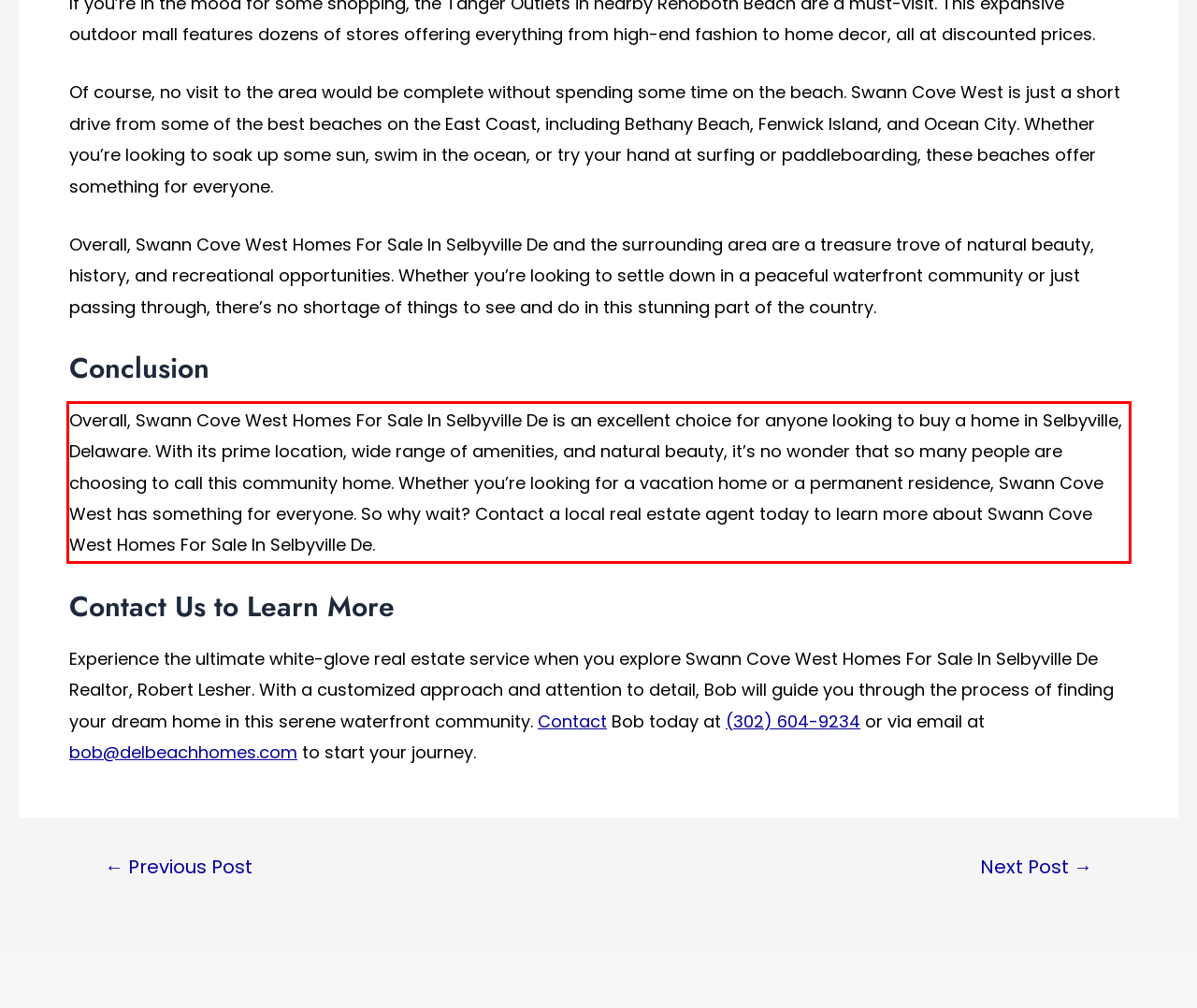Please use OCR to extract the text content from the red bounding box in the provided webpage screenshot.

Overall, Swann Cove West Homes For Sale In Selbyville De is an excellent choice for anyone looking to buy a home in Selbyville, Delaware. With its prime location, wide range of amenities, and natural beauty, it’s no wonder that so many people are choosing to call this community home. Whether you’re looking for a vacation home or a permanent residence, Swann Cove West has something for everyone. So why wait? Contact a local real estate agent today to learn more about Swann Cove West Homes For Sale In Selbyville De.